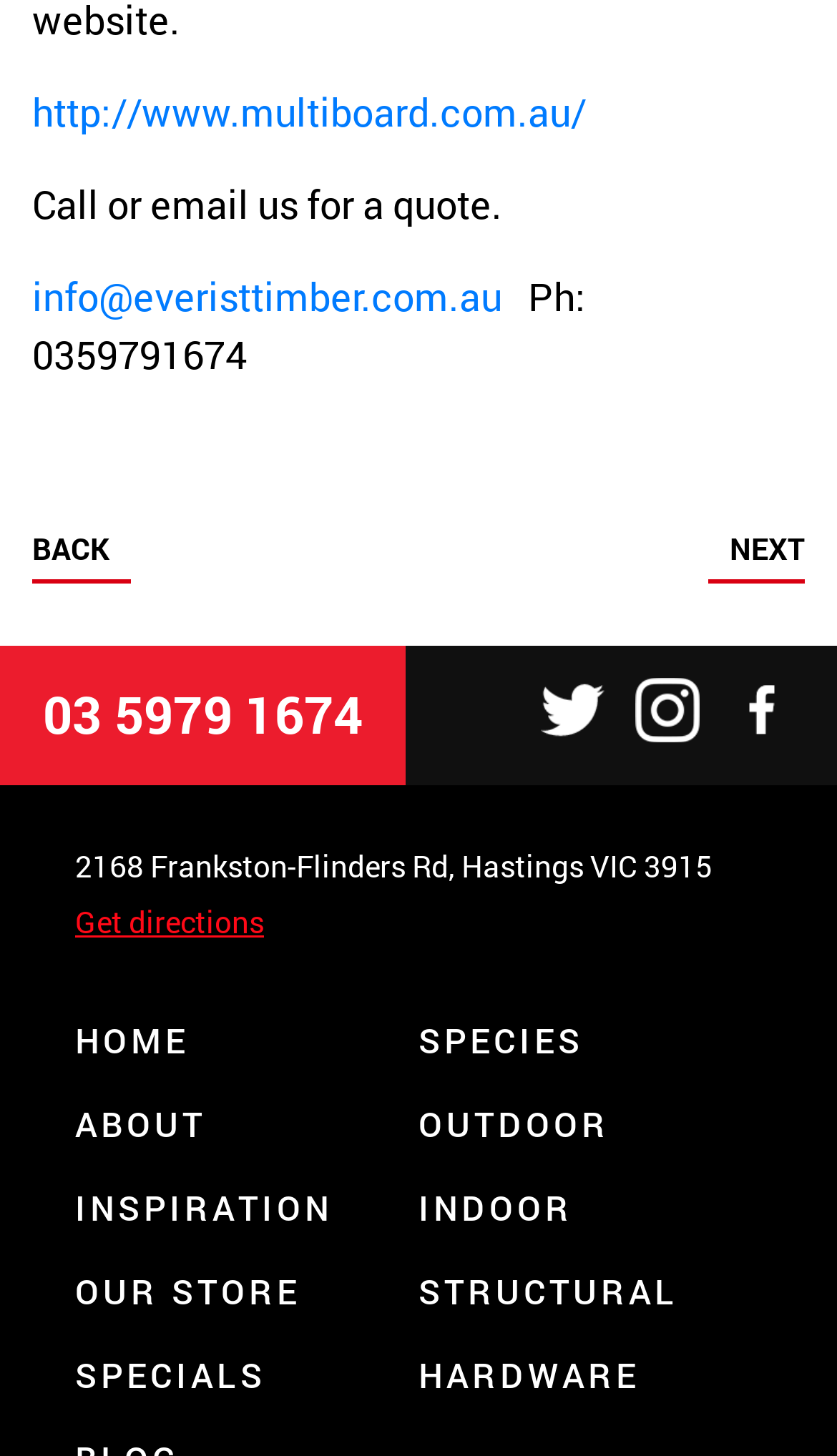Please identify the bounding box coordinates of the element's region that should be clicked to execute the following instruction: "Visit the homepage". The bounding box coordinates must be four float numbers between 0 and 1, i.e., [left, top, right, bottom].

[0.09, 0.698, 0.226, 0.729]